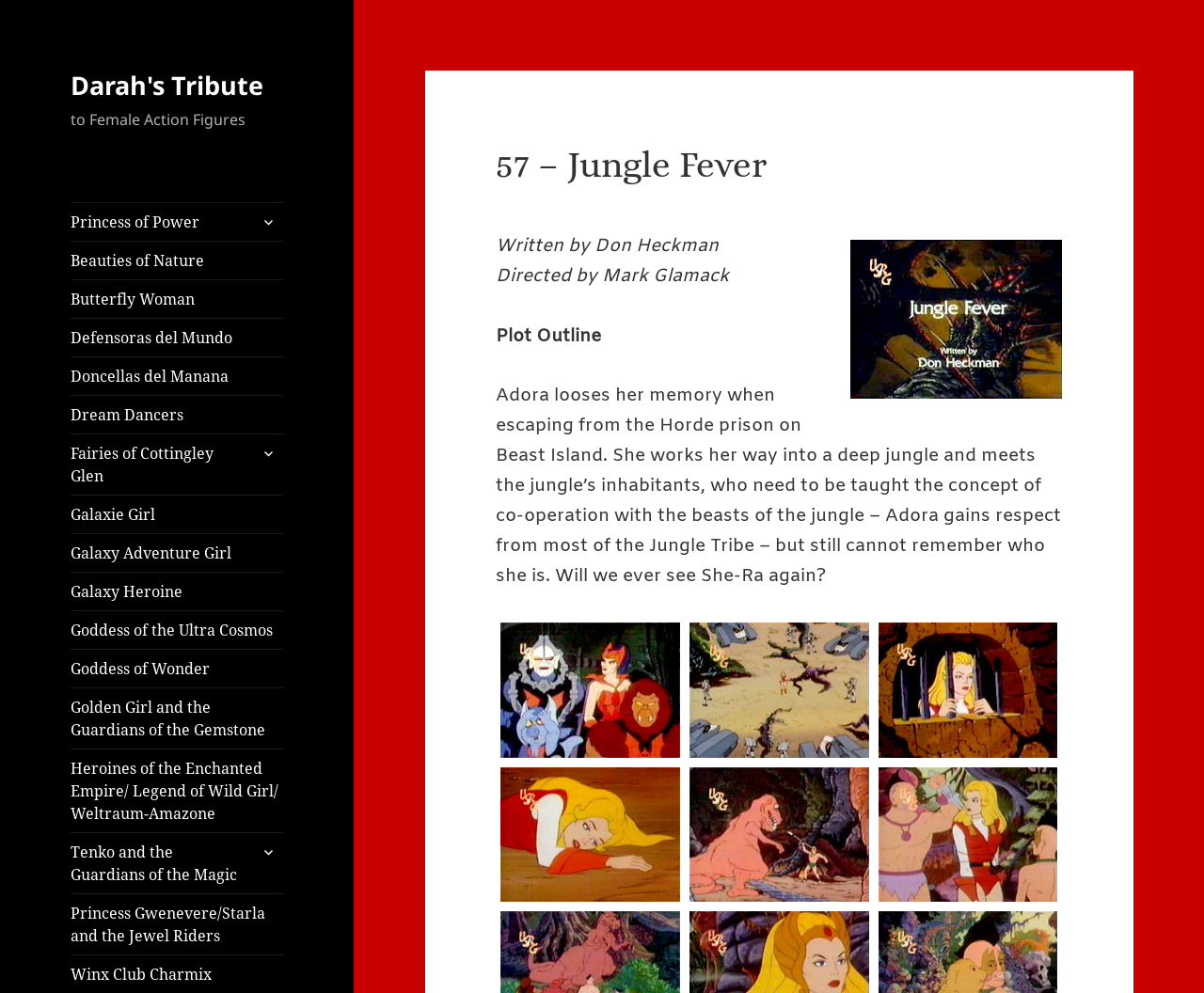What is the concept that Adora teaches to the jungle inhabitants?
Examine the webpage screenshot and provide an in-depth answer to the question.

The question is asking for the concept that Adora teaches to the jungle inhabitants. By reading the plot outline, we can see that Adora teaches the concept of co-operation with the beasts of the jungle, which is the answer to the question.